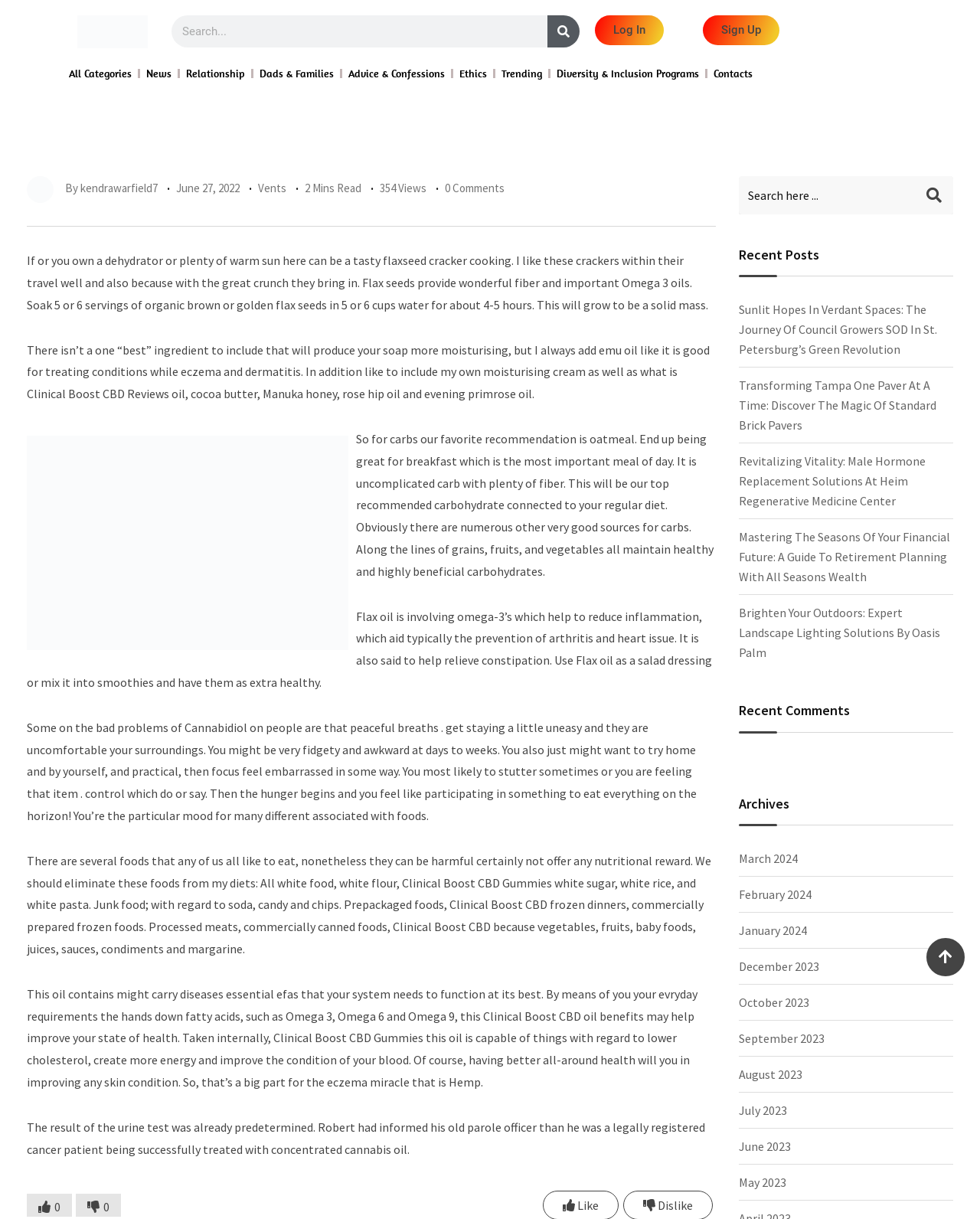Please answer the following question using a single word or phrase: 
How many search boxes are there in the webpage?

2